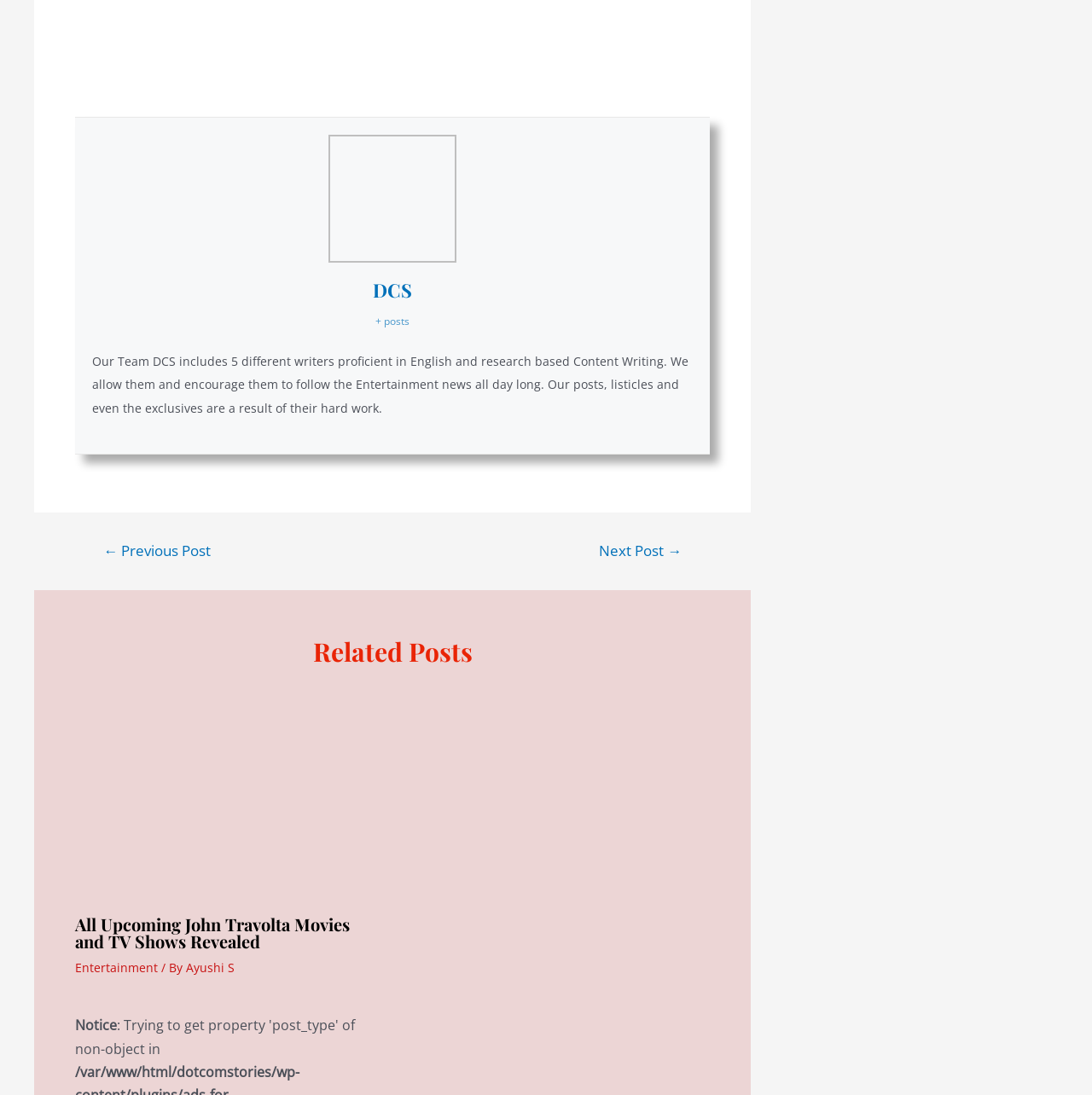Respond to the following question with a brief word or phrase:
What is the topic of the related post?

John Travolta movies